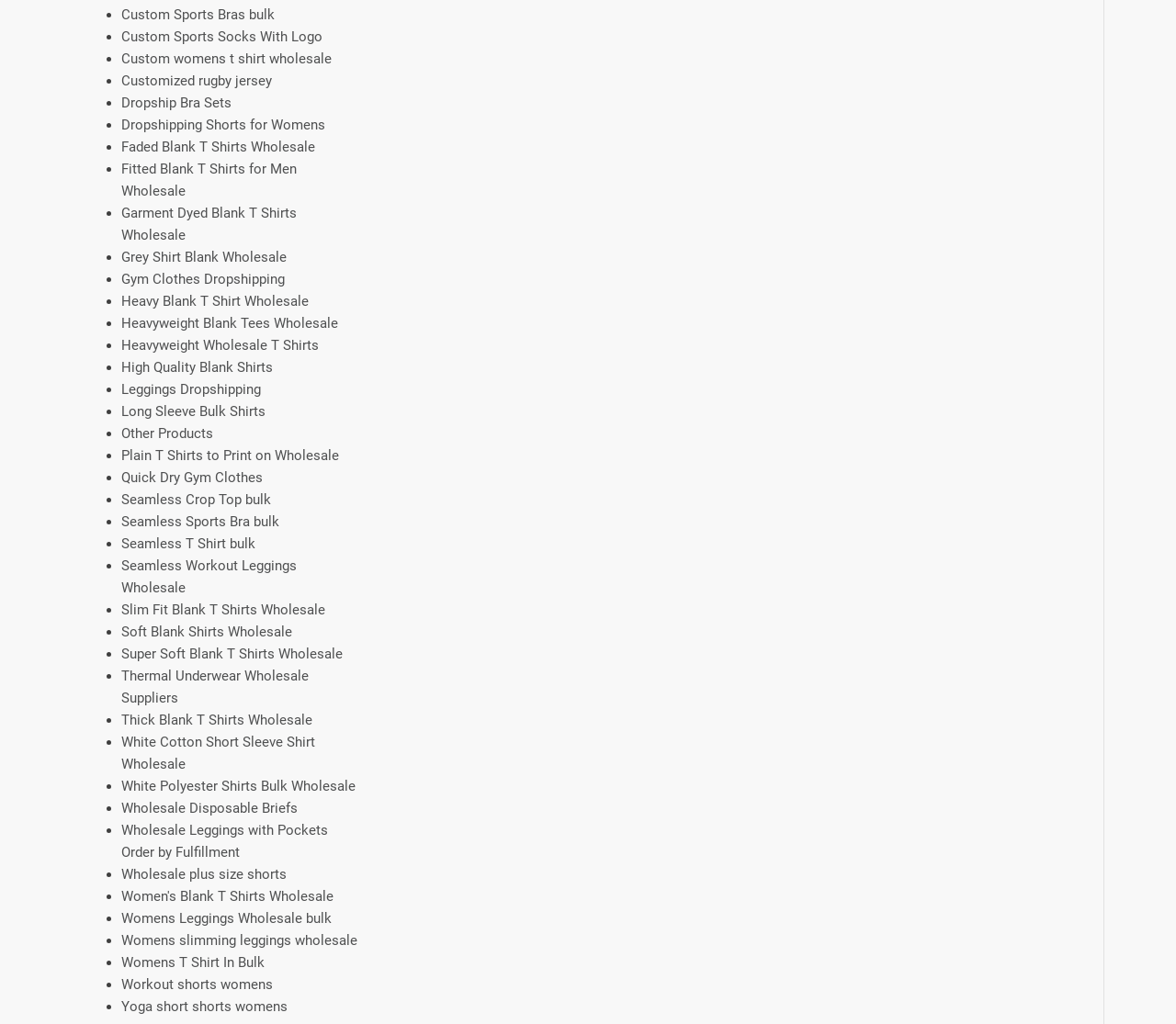Use one word or a short phrase to answer the question provided: 
Can I find wholesale suppliers for thermal underwear on this webpage?

Yes